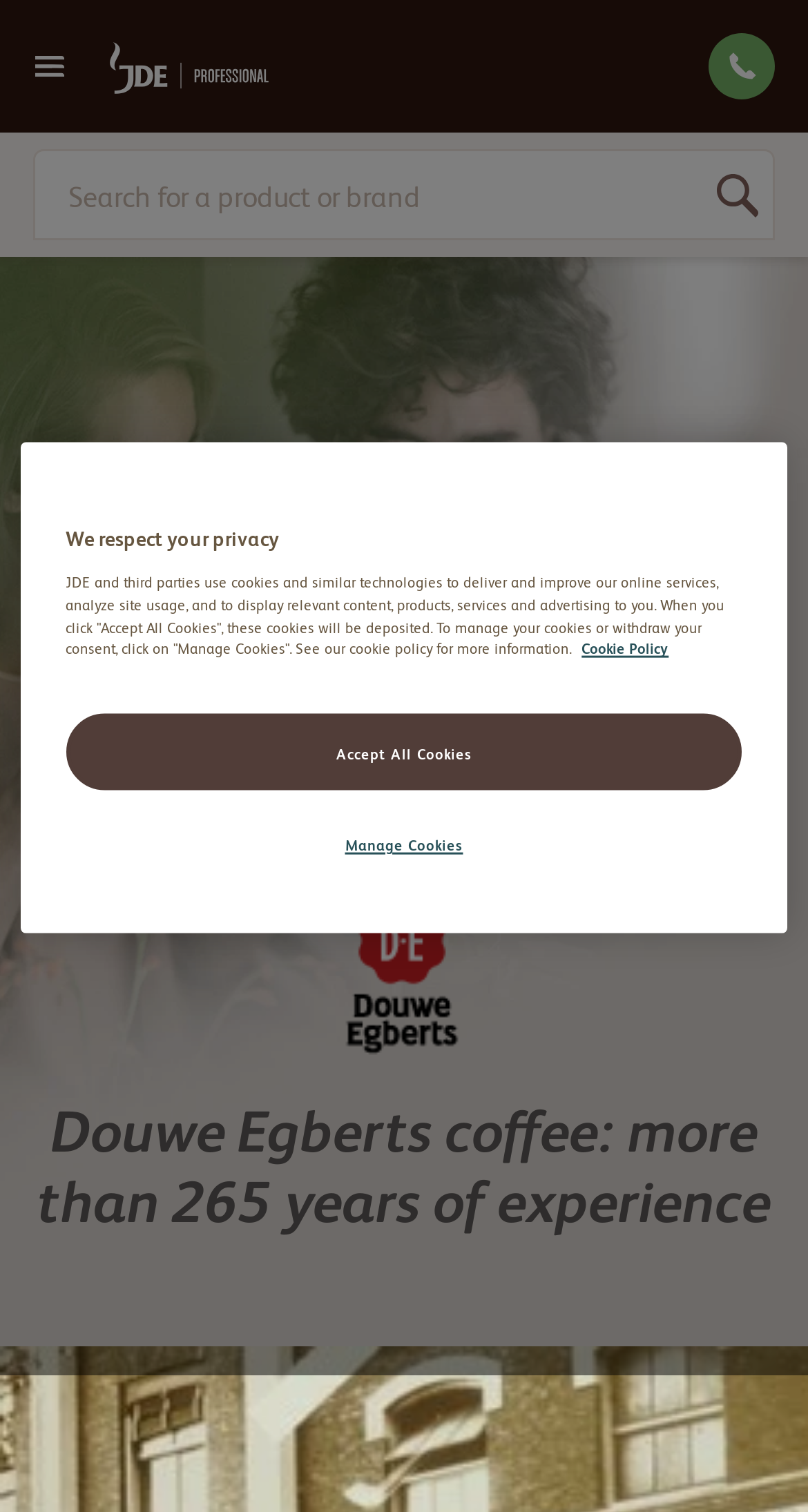What is the title or heading displayed on the webpage?

Douwe Egberts coffee: more than 265 years of experience